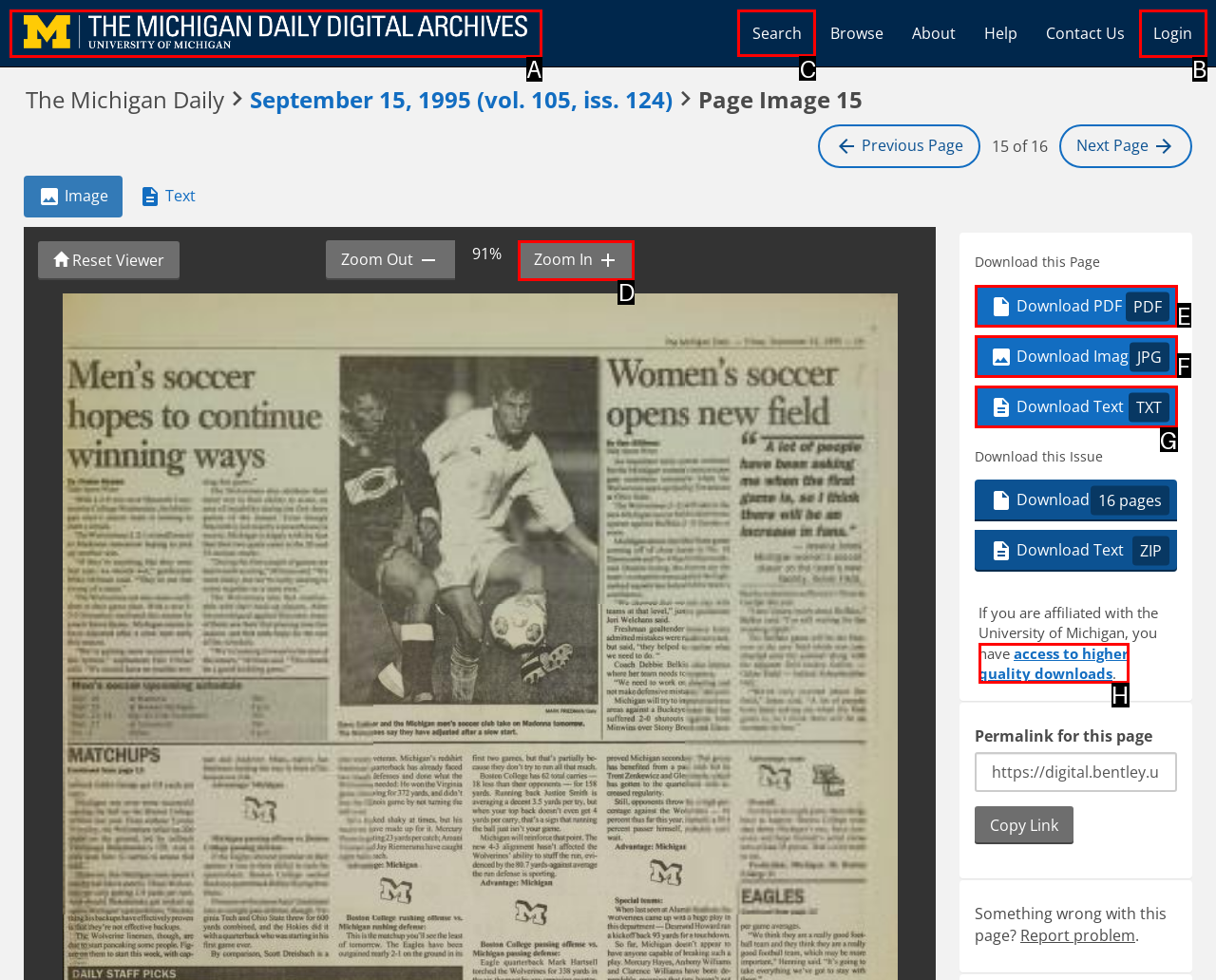Indicate the HTML element that should be clicked to perform the task: Search the archives Reply with the letter corresponding to the chosen option.

C